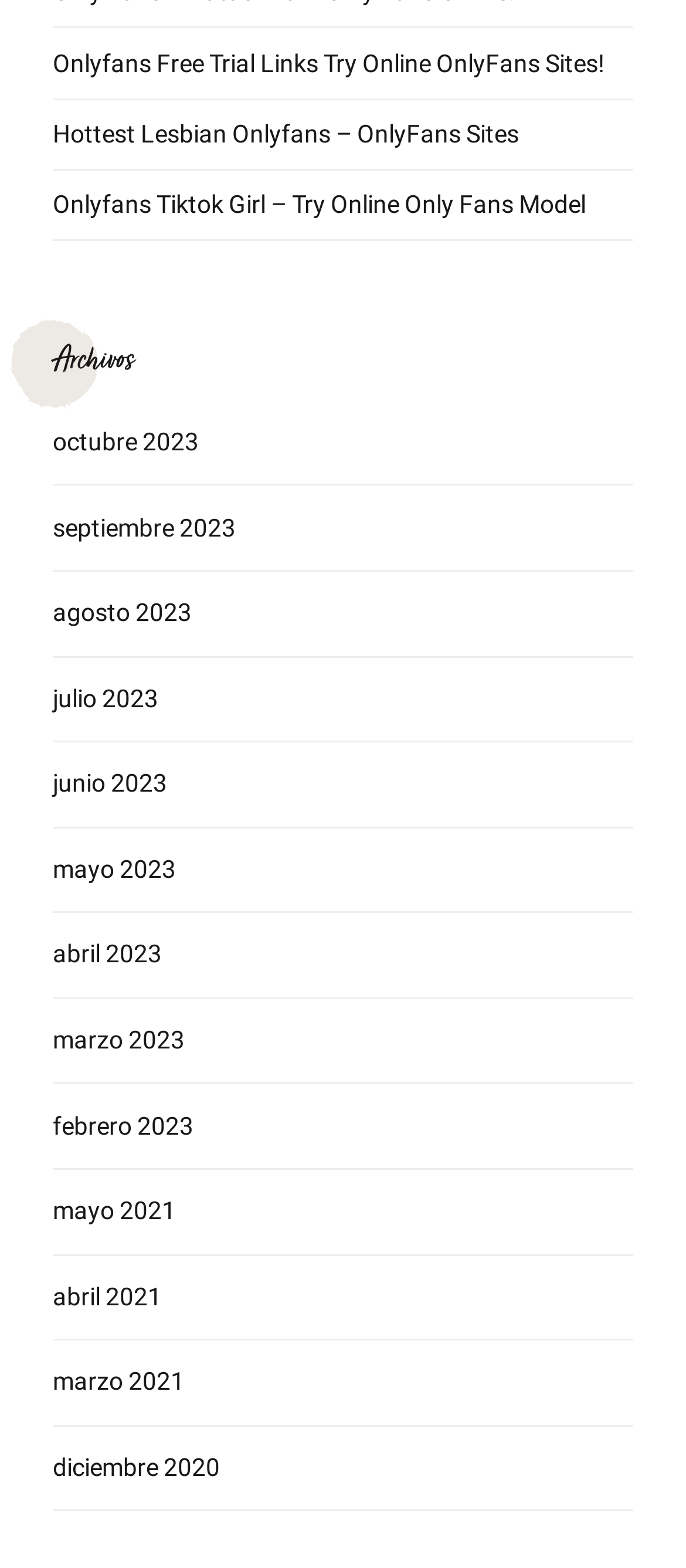Provide the bounding box coordinates of the section that needs to be clicked to accomplish the following instruction: "View archivos."

[0.077, 0.216, 0.923, 0.245]